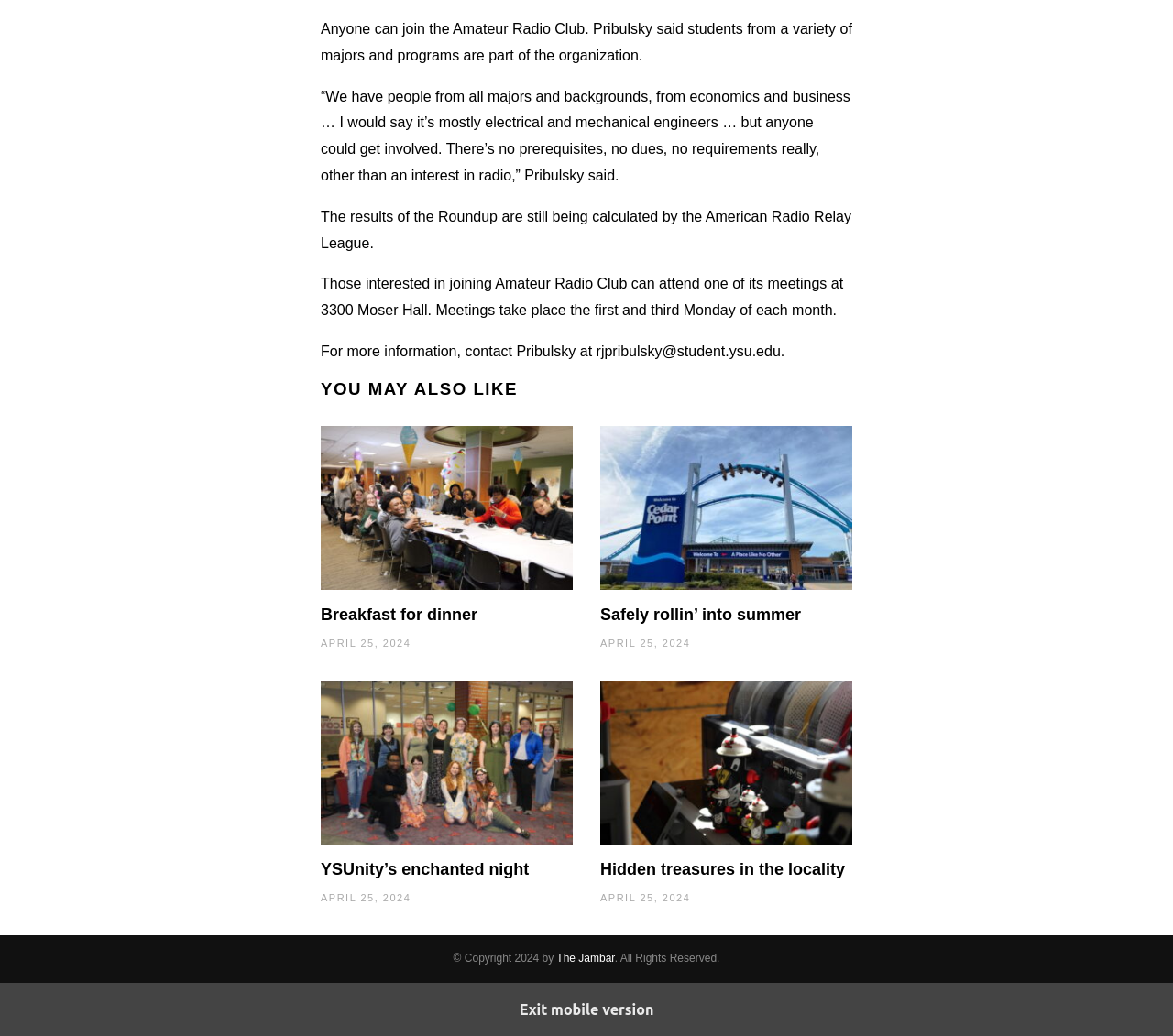What is the name of the organization mentioned in the copyright section?
Please ensure your answer to the question is detailed and covers all necessary aspects.

I found the name of the organization in the link element with the text 'The Jambar' in the copyright section.